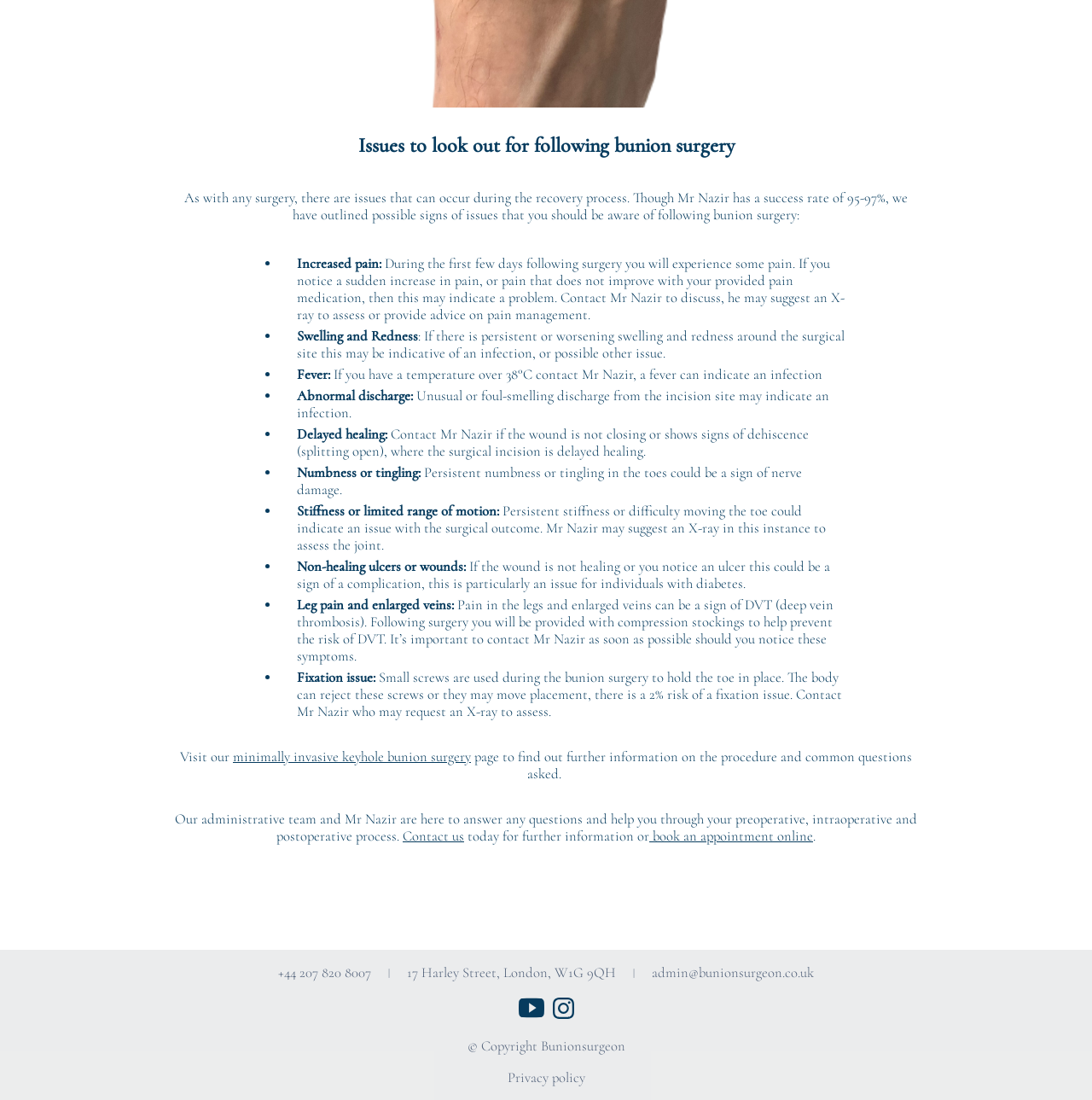Determine the bounding box coordinates for the HTML element described here: "Contact us".

[0.369, 0.753, 0.425, 0.768]